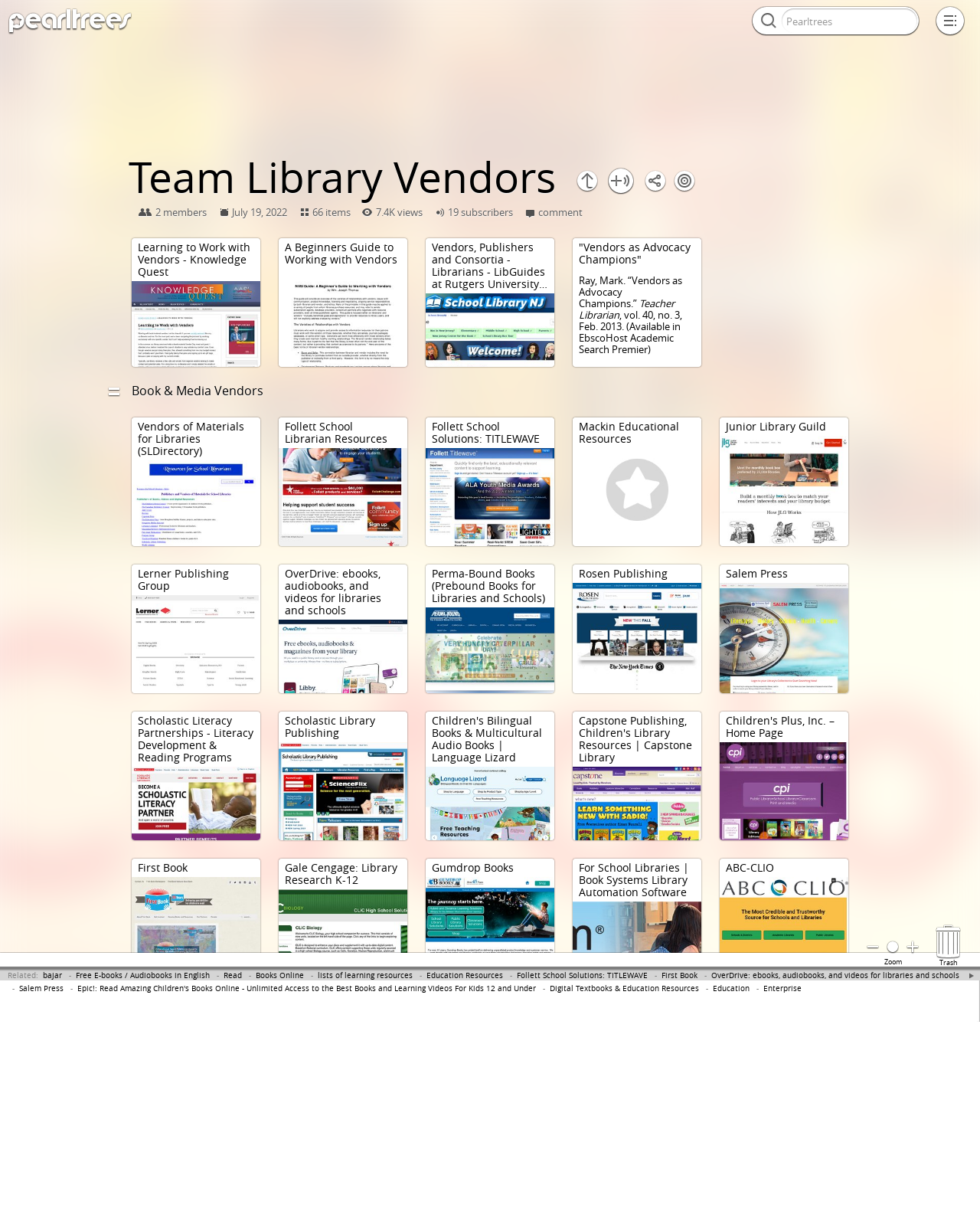What is the name of the library automation software? Examine the screenshot and reply using just one word or a brief phrase.

Book Systems